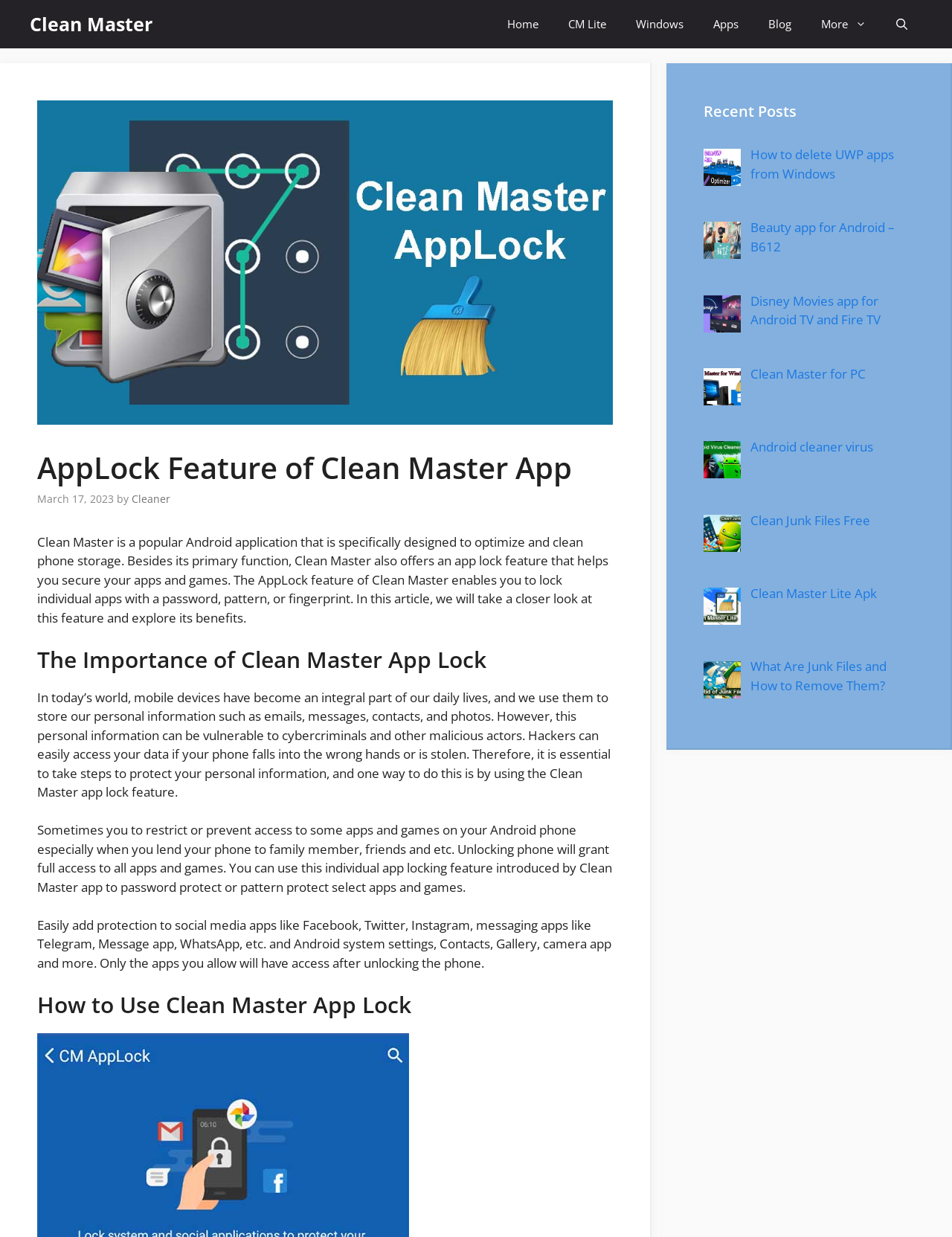How many ways can you lock individual apps with Clean Master AppLock?
Provide an in-depth answer to the question, covering all aspects.

According to the webpage, the AppLock feature of Clean Master enables you to lock individual apps with a password, pattern, or fingerprint. Therefore, there are three ways to lock individual apps with Clean Master AppLock.